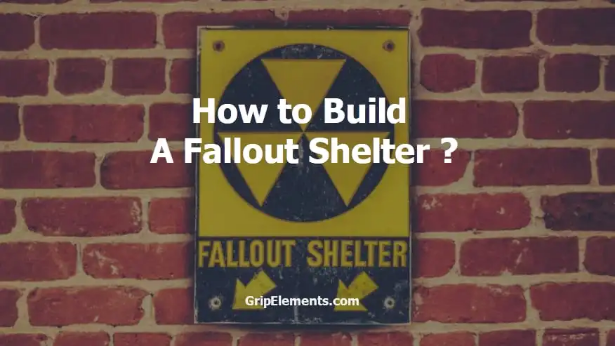What color is the phrase 'FALLOUT SHELTER'?
Respond with a short answer, either a single word or a phrase, based on the image.

Yellow